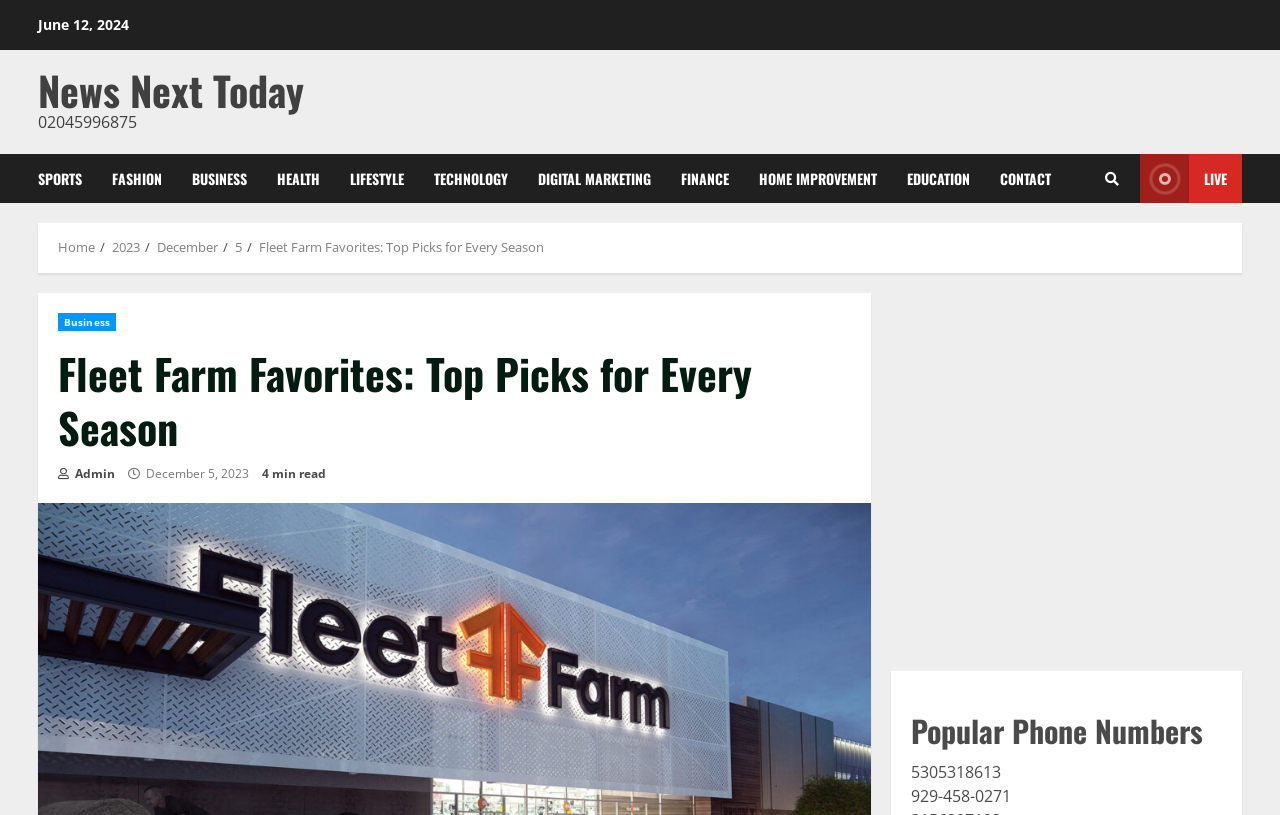What is the phone number displayed below the heading 'Popular Phone Numbers'?
Answer the question with a single word or phrase derived from the image.

5305318613